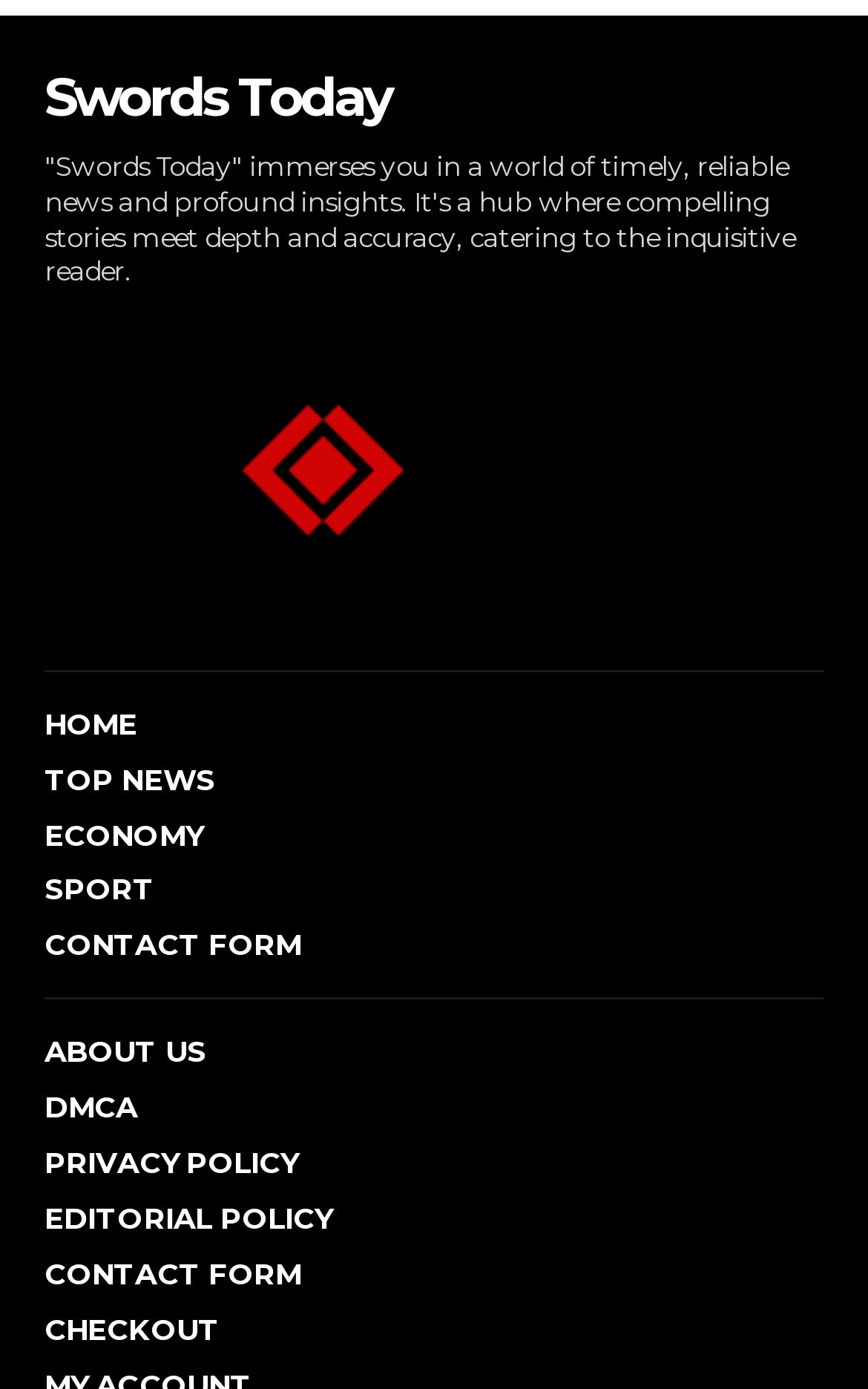How can users contact the website?
Use the information from the screenshot to give a comprehensive response to the question.

Users can contact the website by clicking on the 'CONTACT FORM' link, which is located in the navigation menu. This link is available in two places, once in the middle of the menu and again at the bottom.